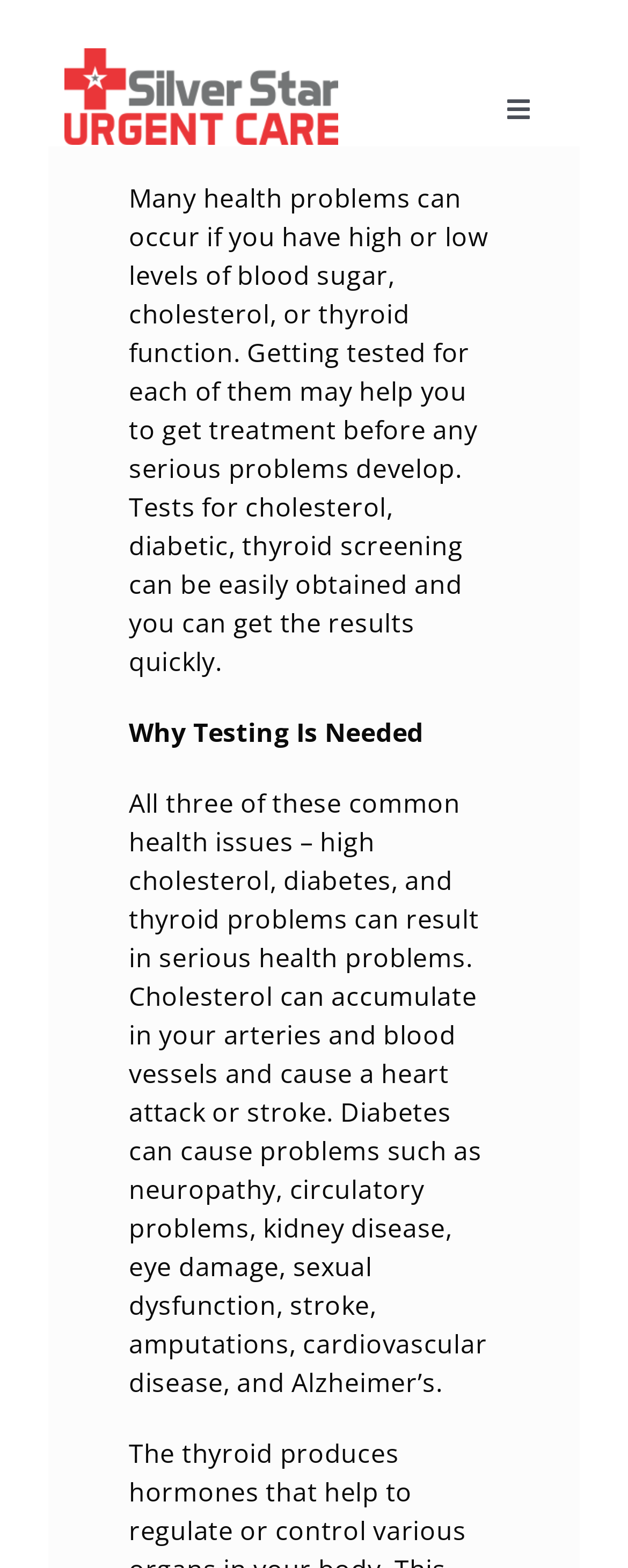Detail the webpage's structure and highlights in your description.

The webpage is about Silver Star Urgent Care, specifically focusing on cholesterol, diabetic, and thyroid screening. At the top left corner, there is a logo of Silver Star Urgent Care, accompanied by a toggle navigation button on the right. Below this, there is a horizontal menu bar with links to different sections of the website, including Home, About Us, Patient Portal, Urgent Care, Services, Insurance, and Locations & Hours.

The main content of the webpage is divided into two sections. The first section, located in the middle of the page, explains the importance of testing for blood sugar, cholesterol, and thyroid function. It highlights the potential health problems that can occur if these levels are not monitored and treated. 

Below this section, there is a subheading "Why Testing Is Needed" followed by a detailed explanation of the serious health problems that can result from high cholesterol, diabetes, and thyroid problems. This text takes up most of the lower half of the page.